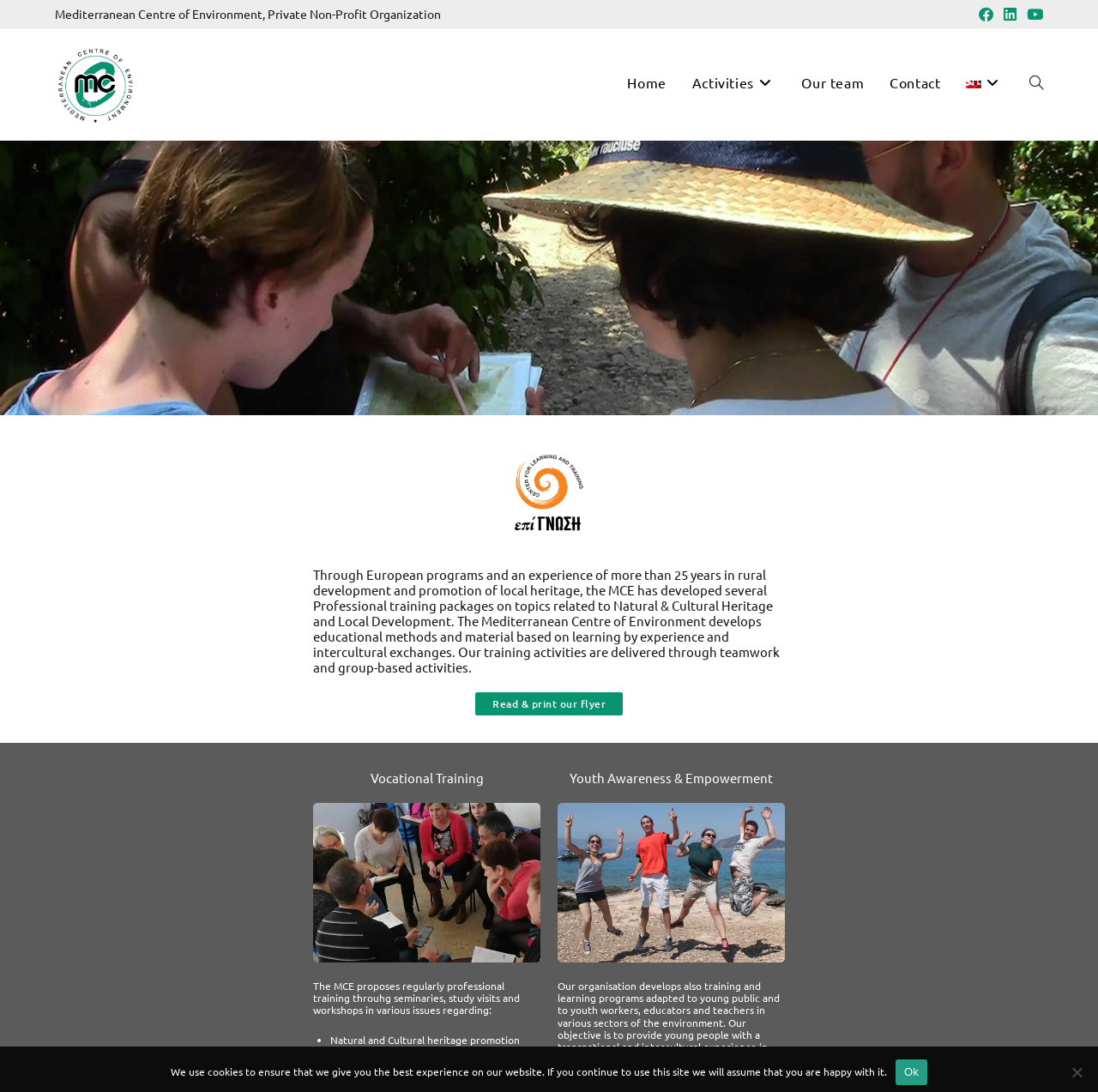Pinpoint the bounding box coordinates of the clickable area necessary to execute the following instruction: "Read and print the flyer". The coordinates should be given as four float numbers between 0 and 1, namely [left, top, right, bottom].

[0.433, 0.634, 0.567, 0.655]